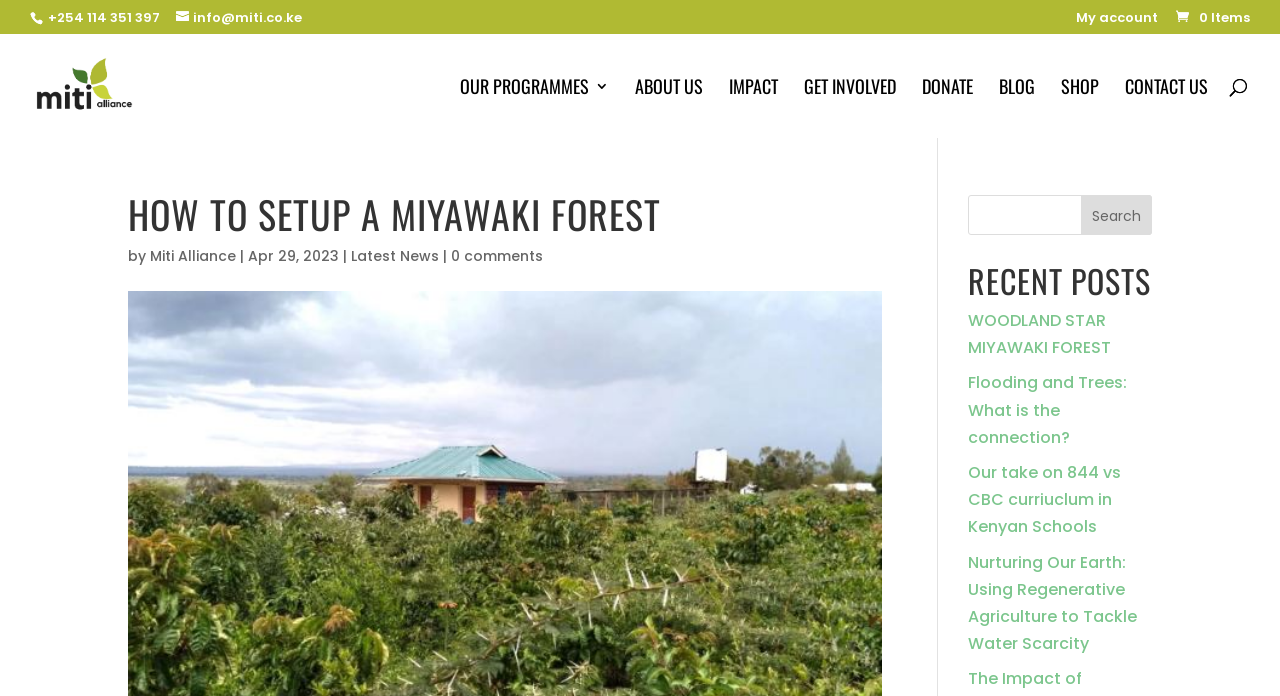What is the position of the search box on the webpage?
Provide a detailed answer to the question, using the image to inform your response.

I found the answer by looking at the bounding box coordinates of the search box, which are [0.053, 0.047, 0.953, 0.05]. These coordinates suggest that the search box is located at the top-right corner of the webpage.